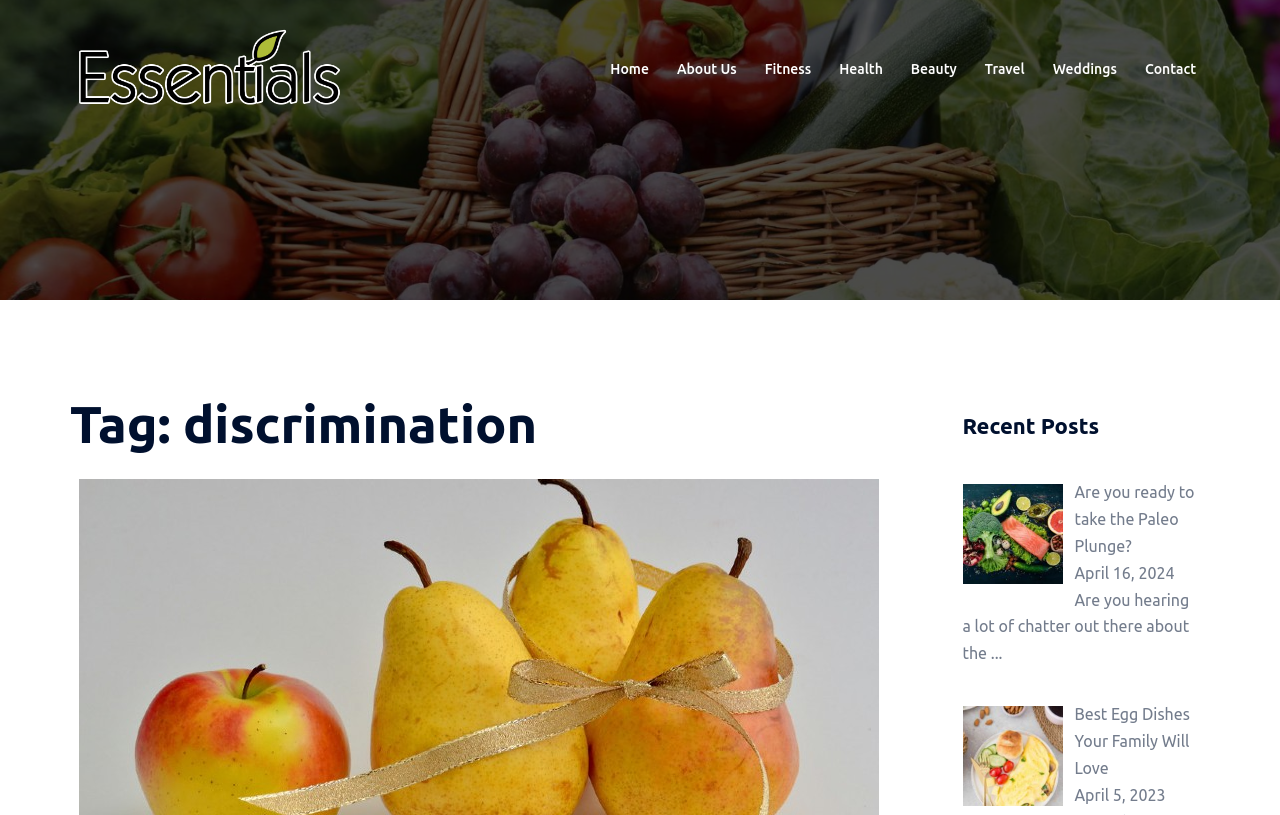Indicate the bounding box coordinates of the element that needs to be clicked to satisfy the following instruction: "view the best egg dishes article". The coordinates should be four float numbers between 0 and 1, i.e., [left, top, right, bottom].

[0.839, 0.865, 0.93, 0.953]